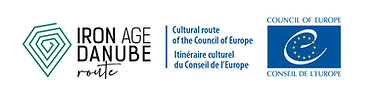Answer the following query with a single word or phrase:
What is the purpose of the image?

To promote awareness